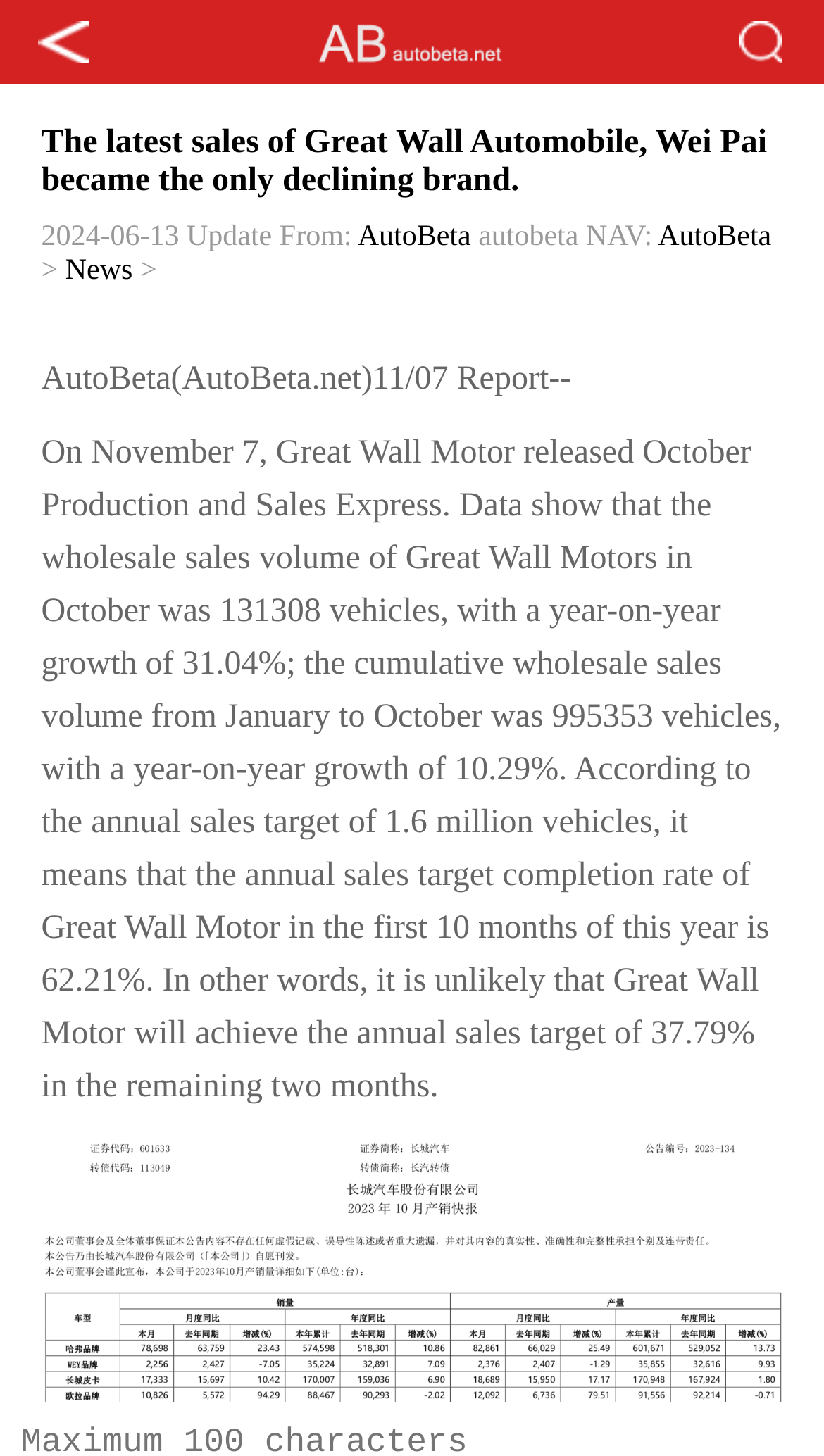Create an in-depth description of the webpage, covering main sections.

The webpage appears to be an article about the latest sales of Great Wall Automobile. At the top, there is a heading that reads "The latest sales of Great Wall Automobile, Wei Pai became the only declining brand." Below the heading, there is a date "2024-06-13 Update" and a credit line "From: AutoBeta". 

On the top-left corner, there is a small image, and on the top-right corner, there are two more images. Below the heading, there is a navigation menu with links to "AutoBeta" and "News". 

The main content of the article starts with a report from AutoBeta.net, dated 11/07, which discusses the sales performance of Great Wall Motor. The report states that the company released its October production and sales data, showing a year-on-year growth of 31.04% in wholesale sales volume. The article also provides an analysis of the company's annual sales target completion rate.